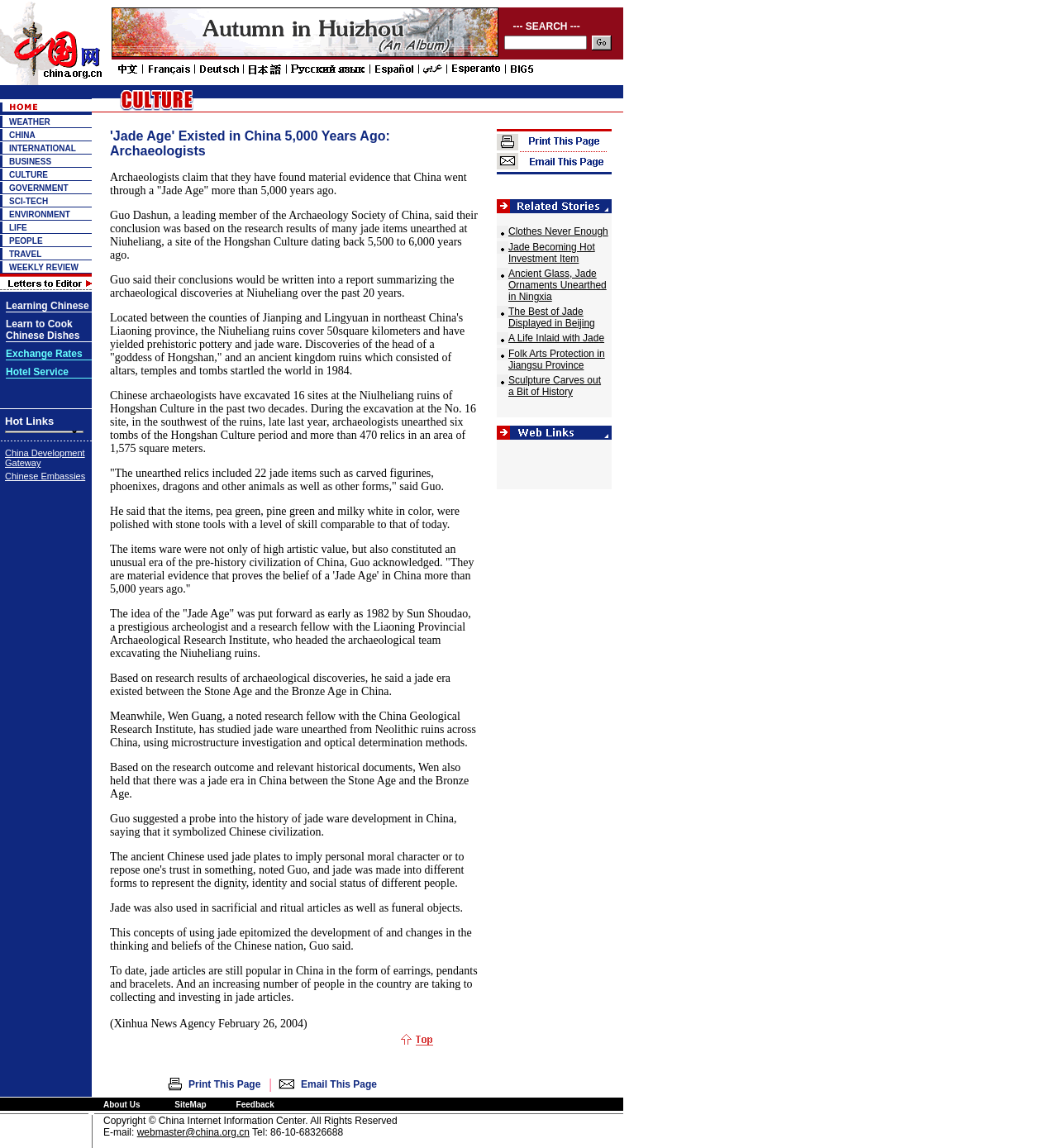Locate the coordinates of the bounding box for the clickable region that fulfills this instruction: "Click on the weather link".

[0.0, 0.076, 0.087, 0.089]